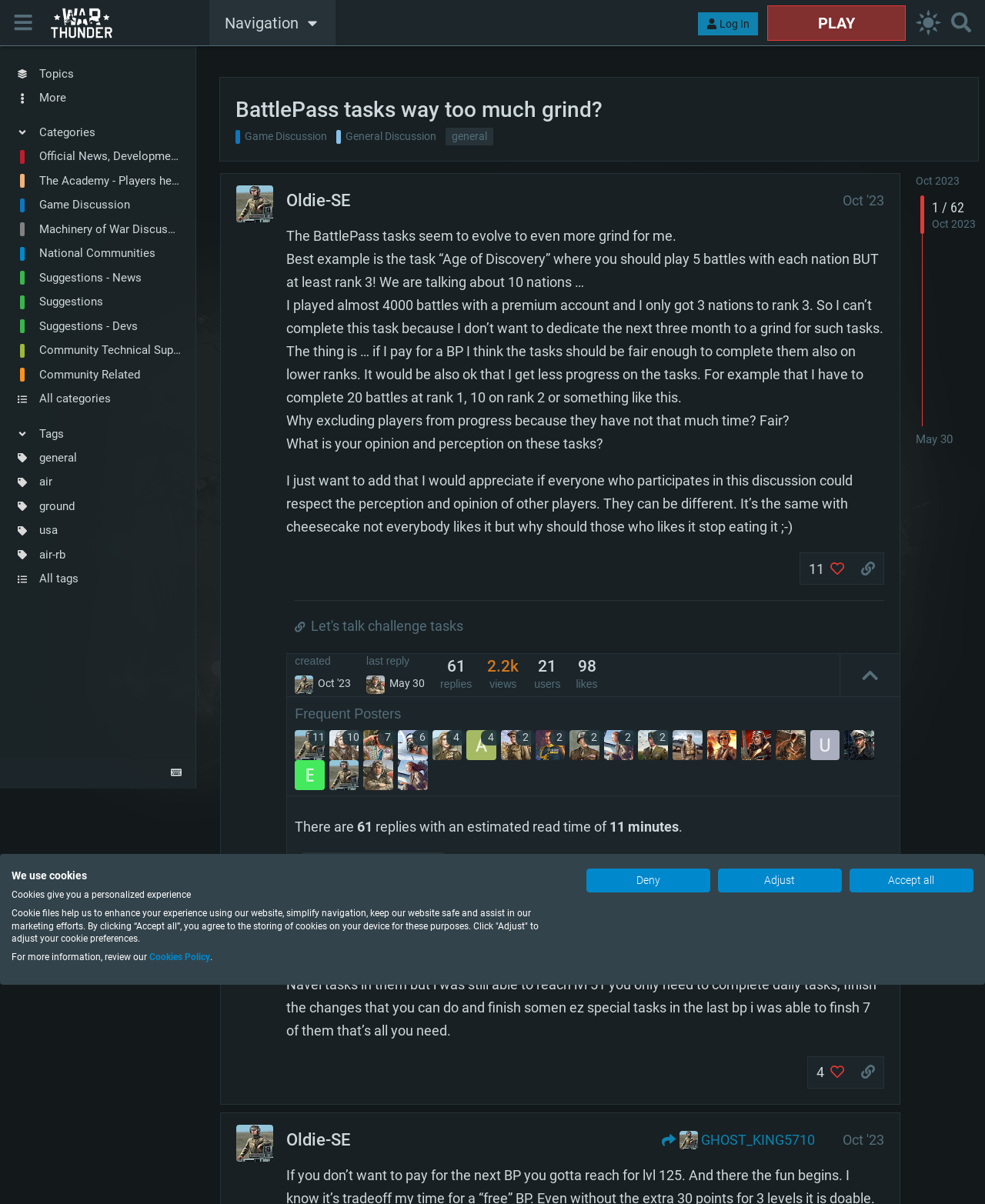What is the name of the forum? From the image, respond with a single word or brief phrase.

War Thunder